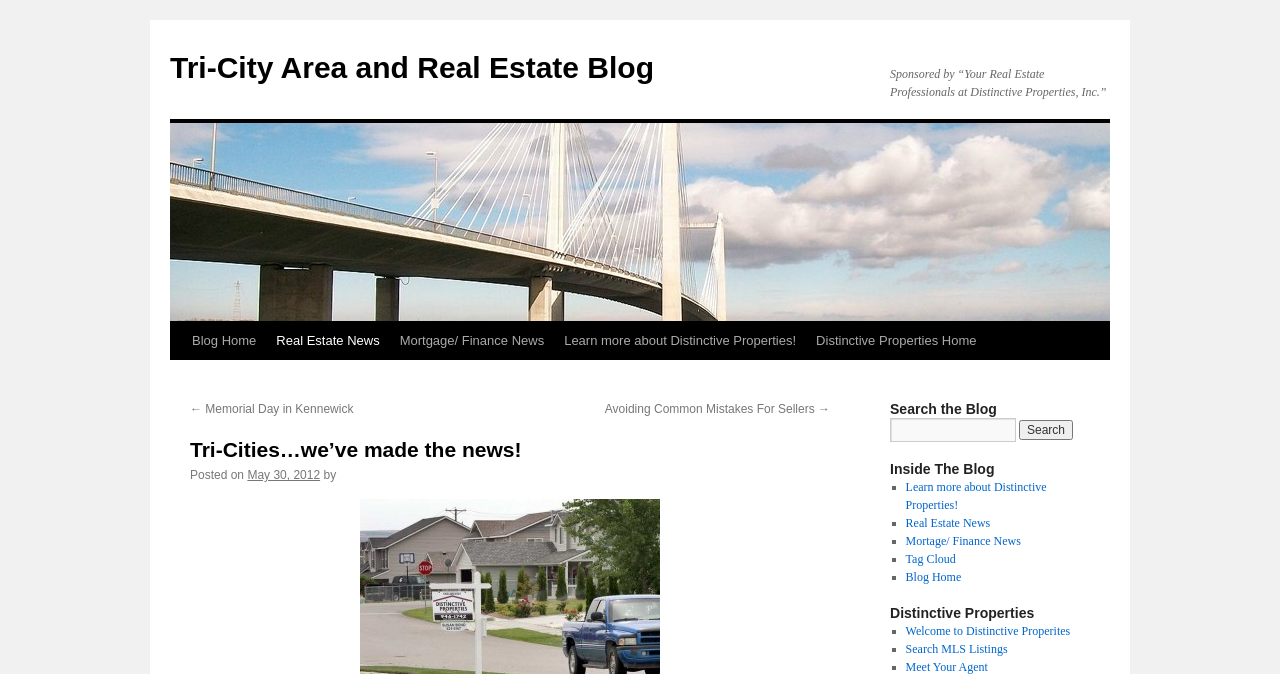What is the name of the current blog post?
Look at the image and answer the question using a single word or phrase.

Tri-Cities…we’ve made the news!